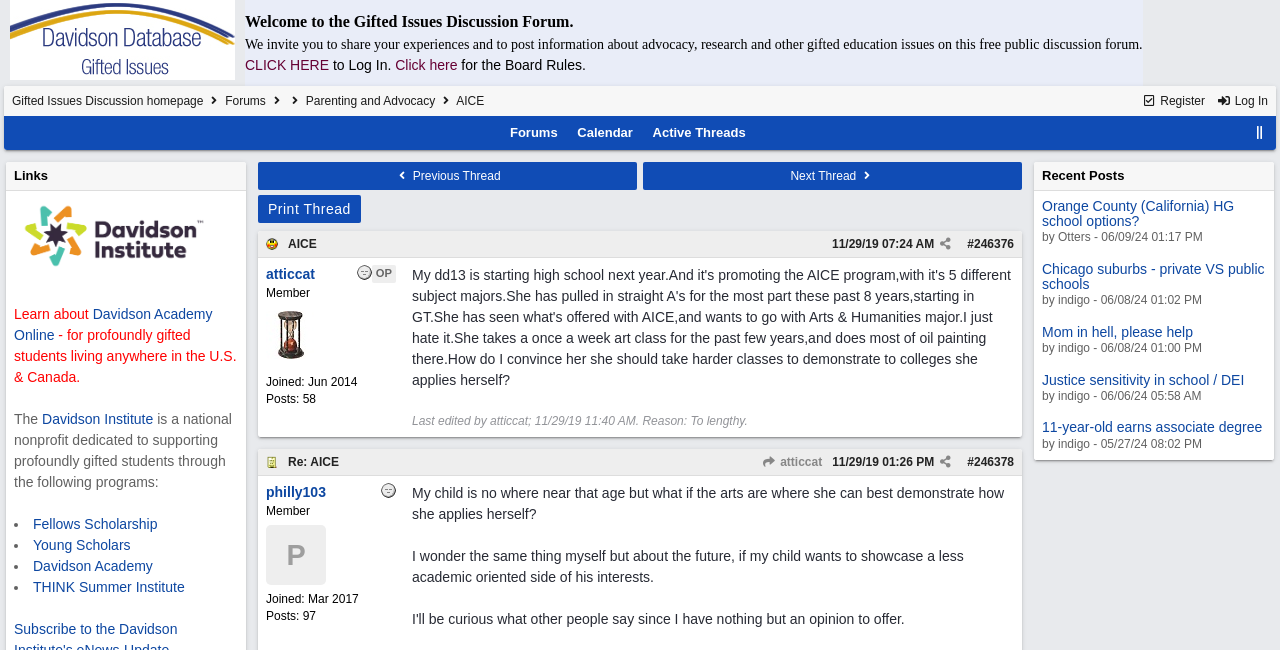What is the username of the member who started the thread?
Look at the image and respond with a single word or a short phrase.

atticcat